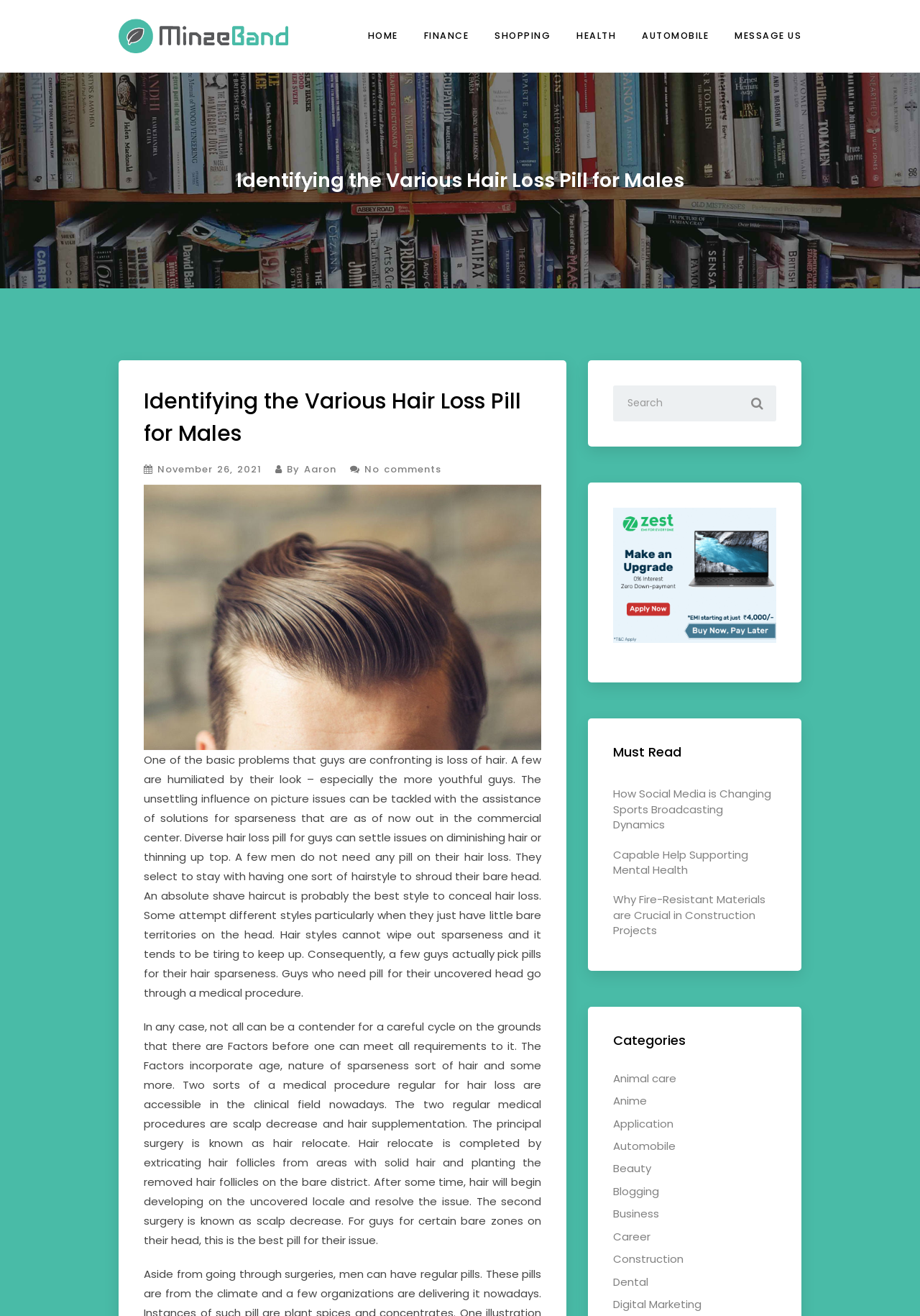Identify the bounding box coordinates for the UI element described as: "name="s" placeholder="Search"".

[0.667, 0.293, 0.844, 0.32]